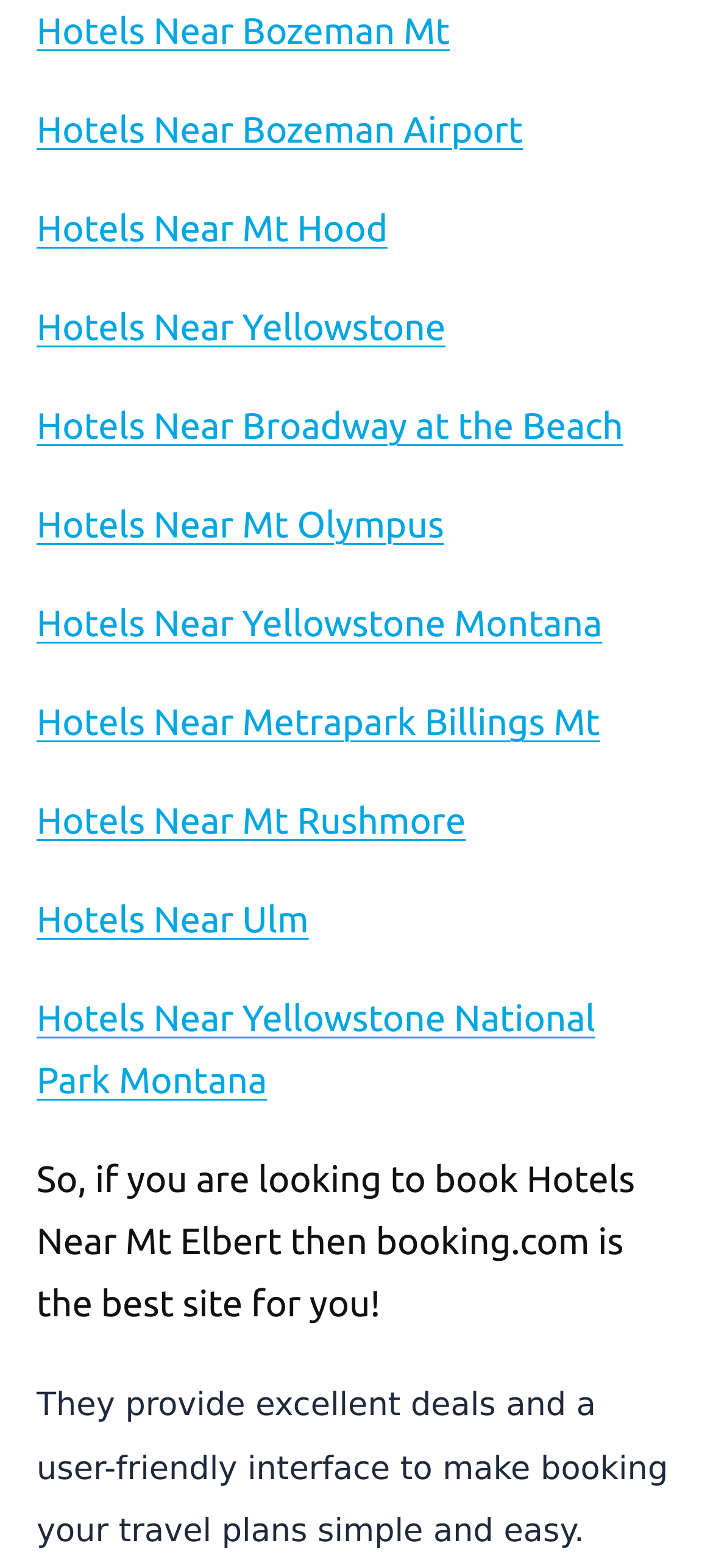What is the common theme among the links on the webpage?
Based on the image, give a concise answer in the form of a single word or short phrase.

Hotels Near